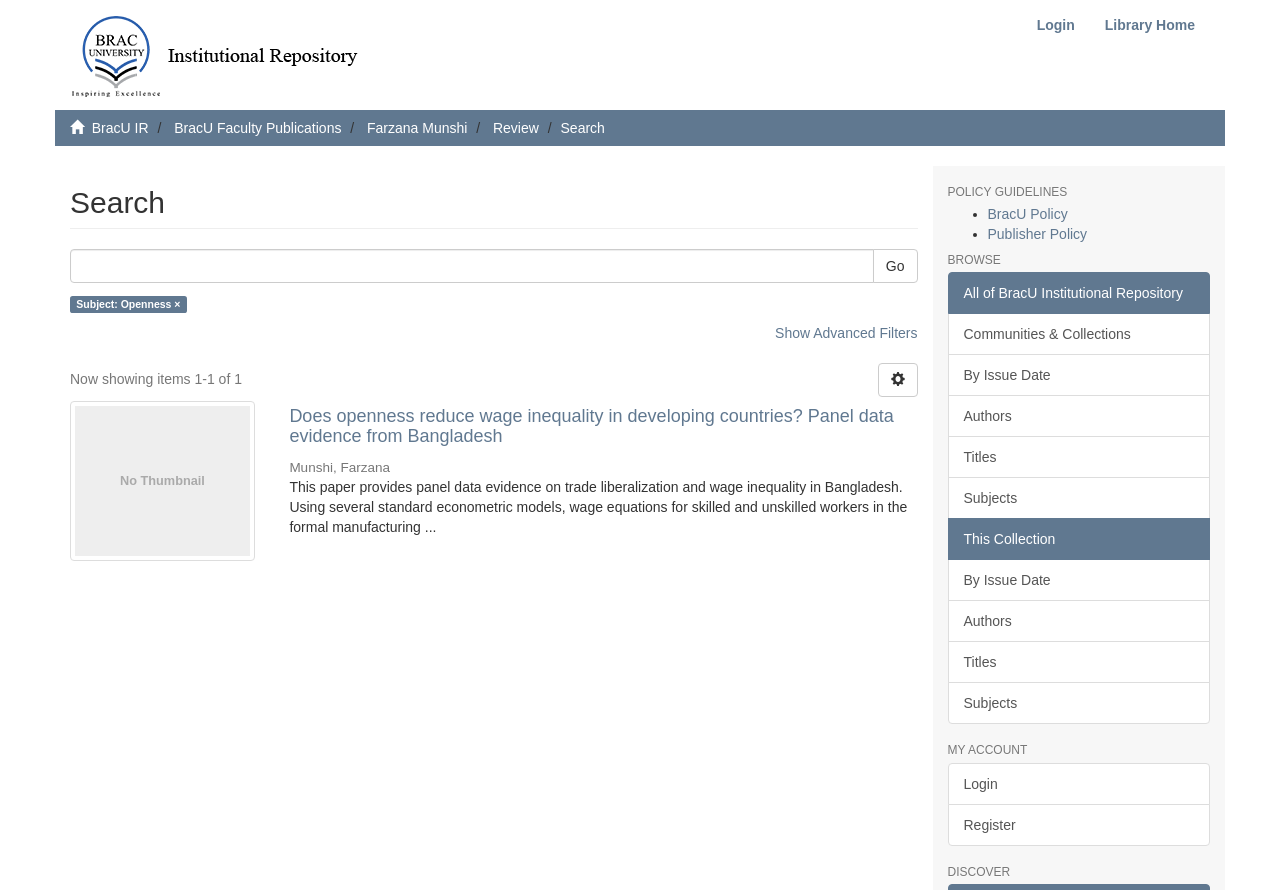What is the title of the article shown on the page?
Could you answer the question in a detailed manner, providing as much information as possible?

I found the article title by looking at the headings and links on the page. The heading 'Does openness reduce wage inequality in developing countries?' is a likely candidate for the article title, and it is also linked to a detailed description of the article.